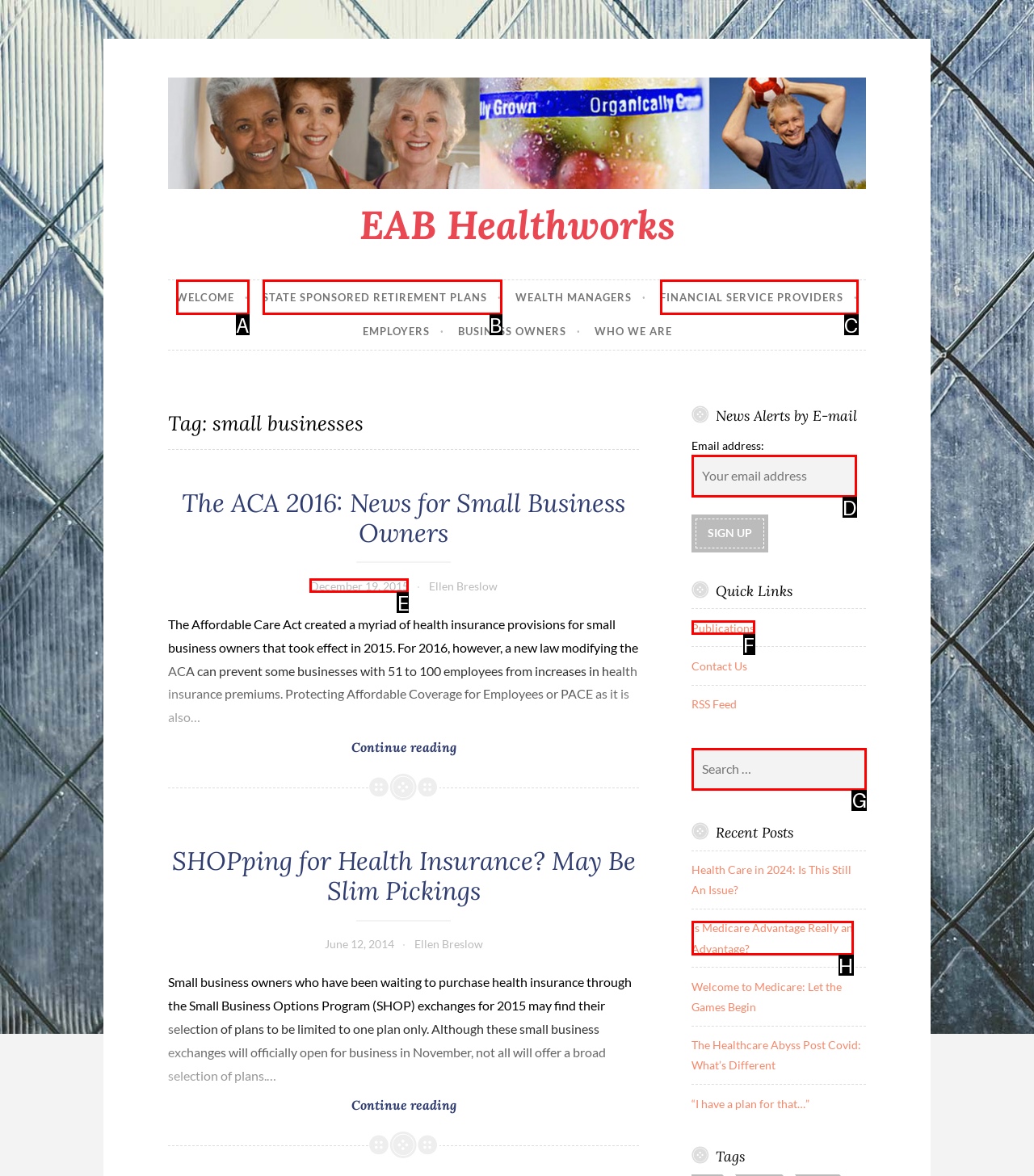Find the option you need to click to complete the following instruction: Search for something
Answer with the corresponding letter from the choices given directly.

G